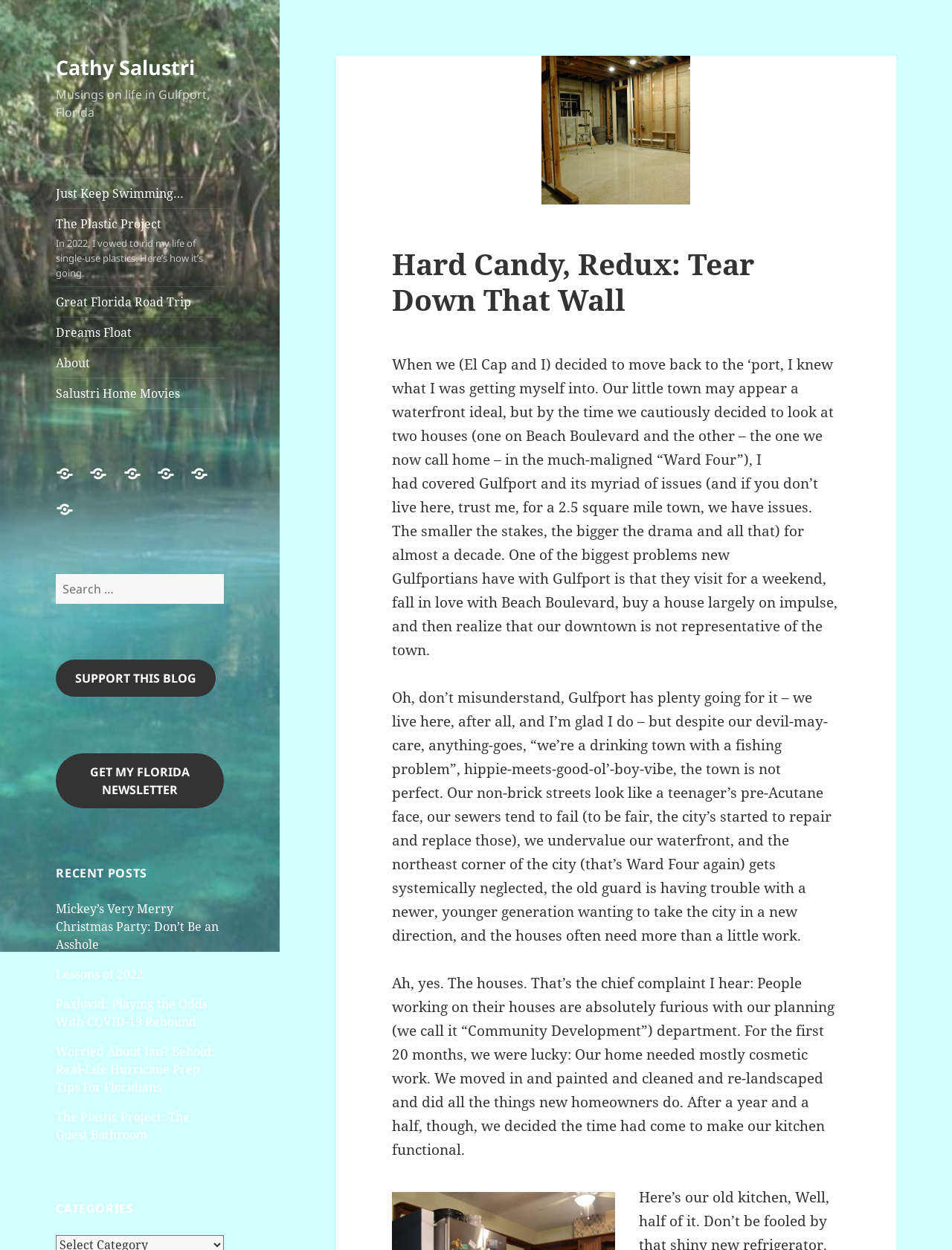Provide a short, one-word or phrase answer to the question below:
What is the name of the blog?

Hard Candy, Redux